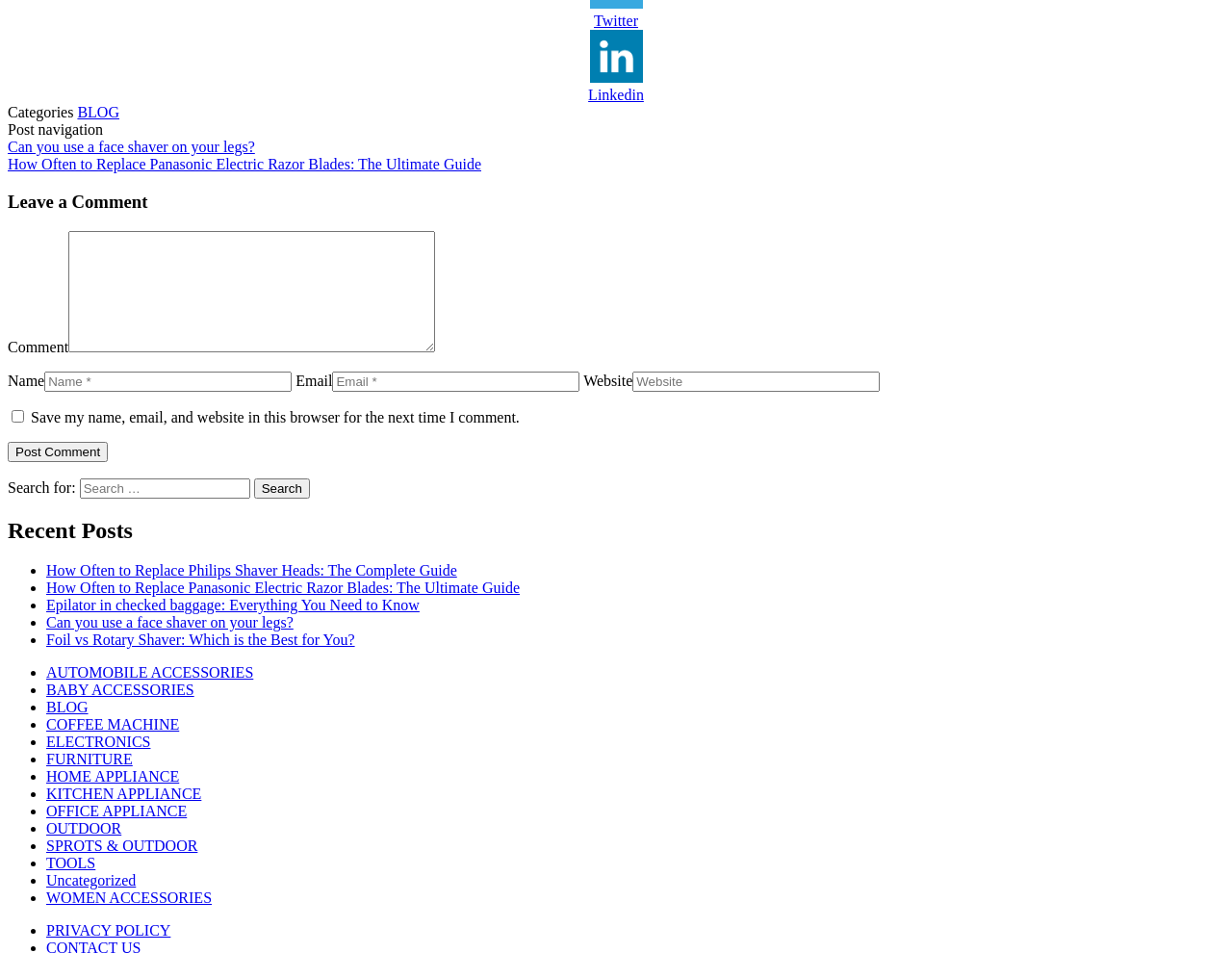Please indicate the bounding box coordinates for the clickable area to complete the following task: "Share on LinkedIn". The coordinates should be specified as four float numbers between 0 and 1, i.e., [left, top, right, bottom].

[0.006, 0.073, 0.994, 0.109]